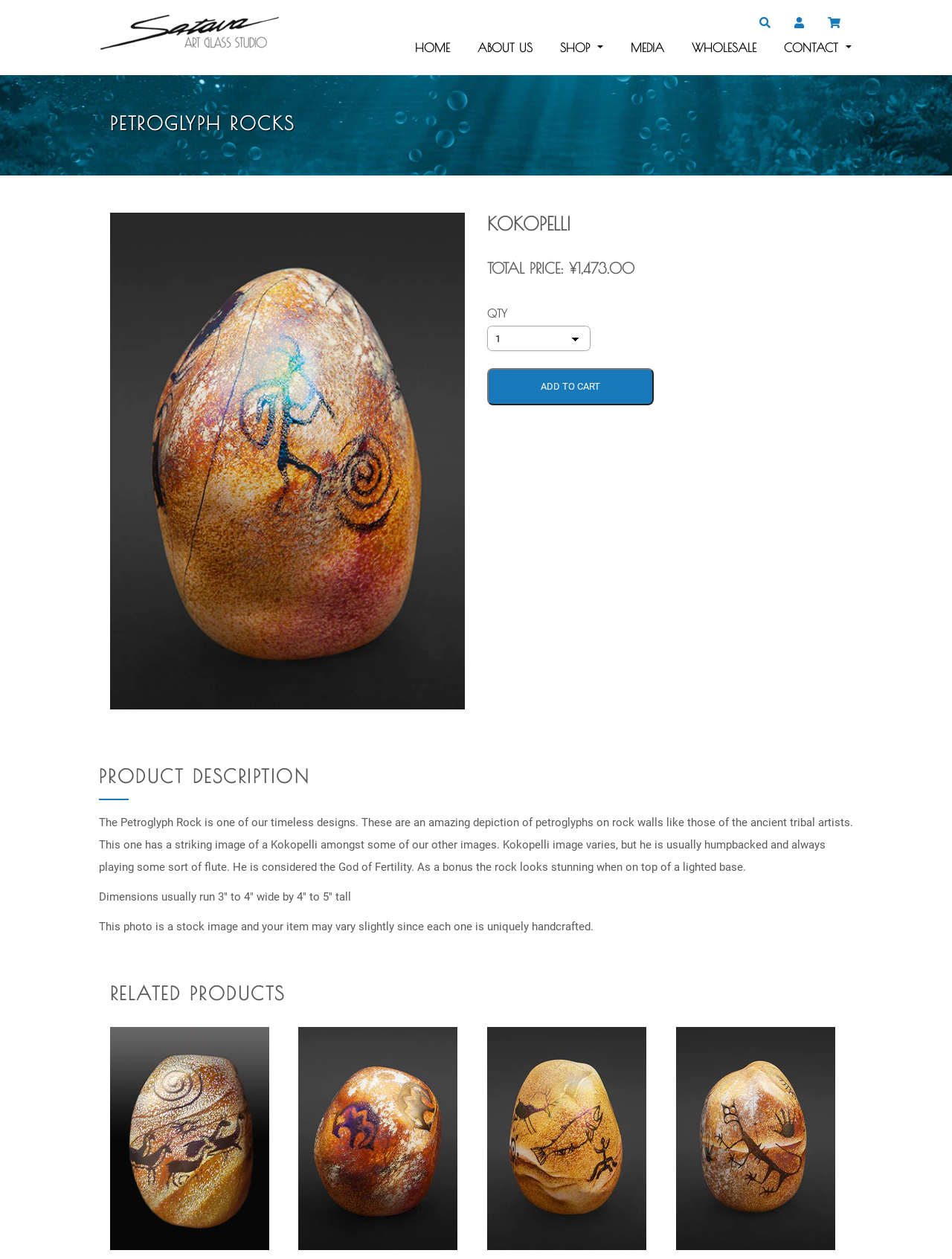What is the name of the art glass company?
Provide a detailed and extensive answer to the question.

I found the answer by looking at the top-left corner of the webpage, where I saw a link with the text 'Satava Art Glass'.